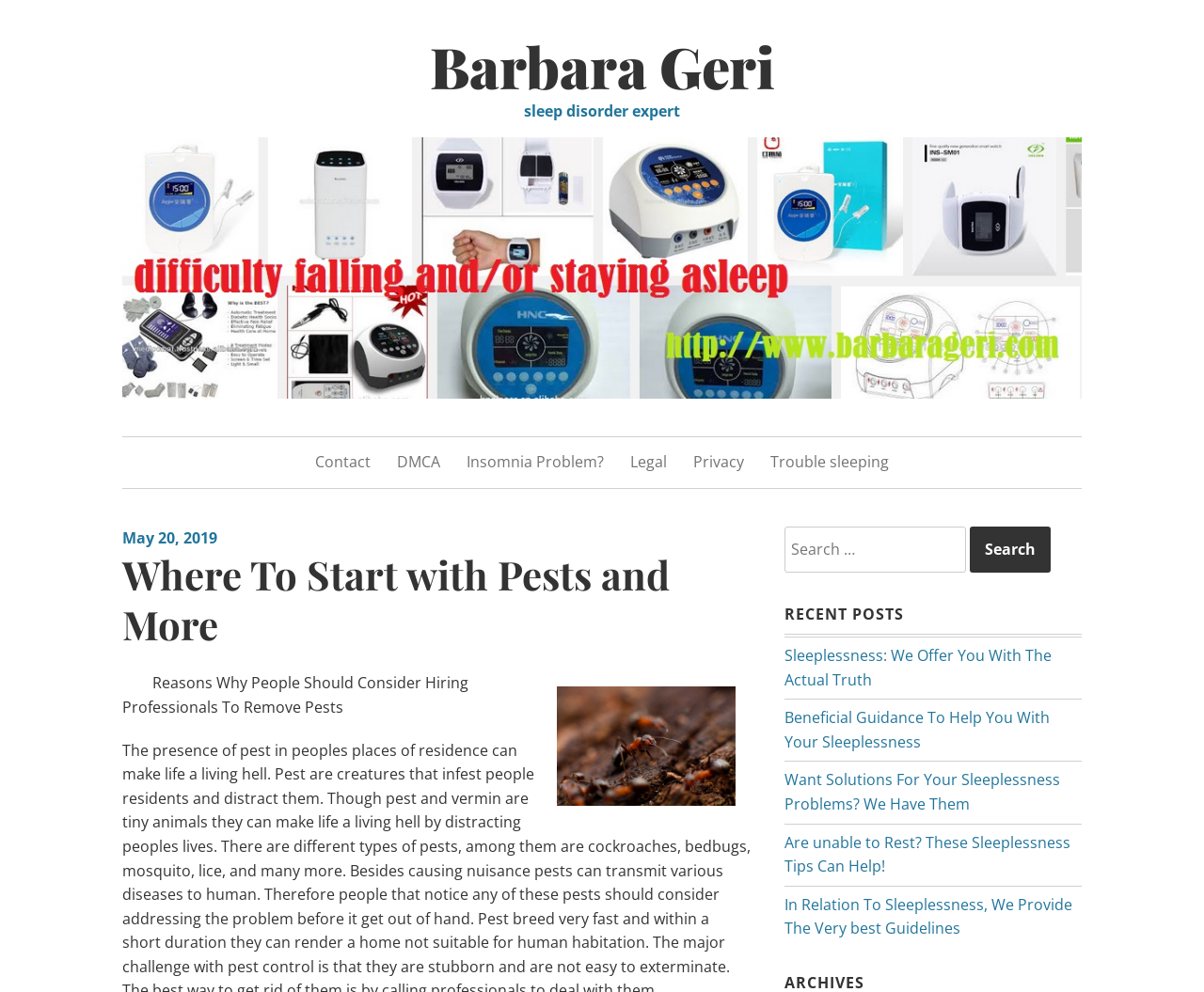Using the information shown in the image, answer the question with as much detail as possible: What are the types of links in the footer section?

The footer section contains links with texts such as 'Contact', 'DMCA', 'Insomnia Problem?', 'Legal', 'Privacy', and 'Trouble sleeping', indicating that the types of links in the footer section are related to contact information, legal notices, and sleep-related problems.